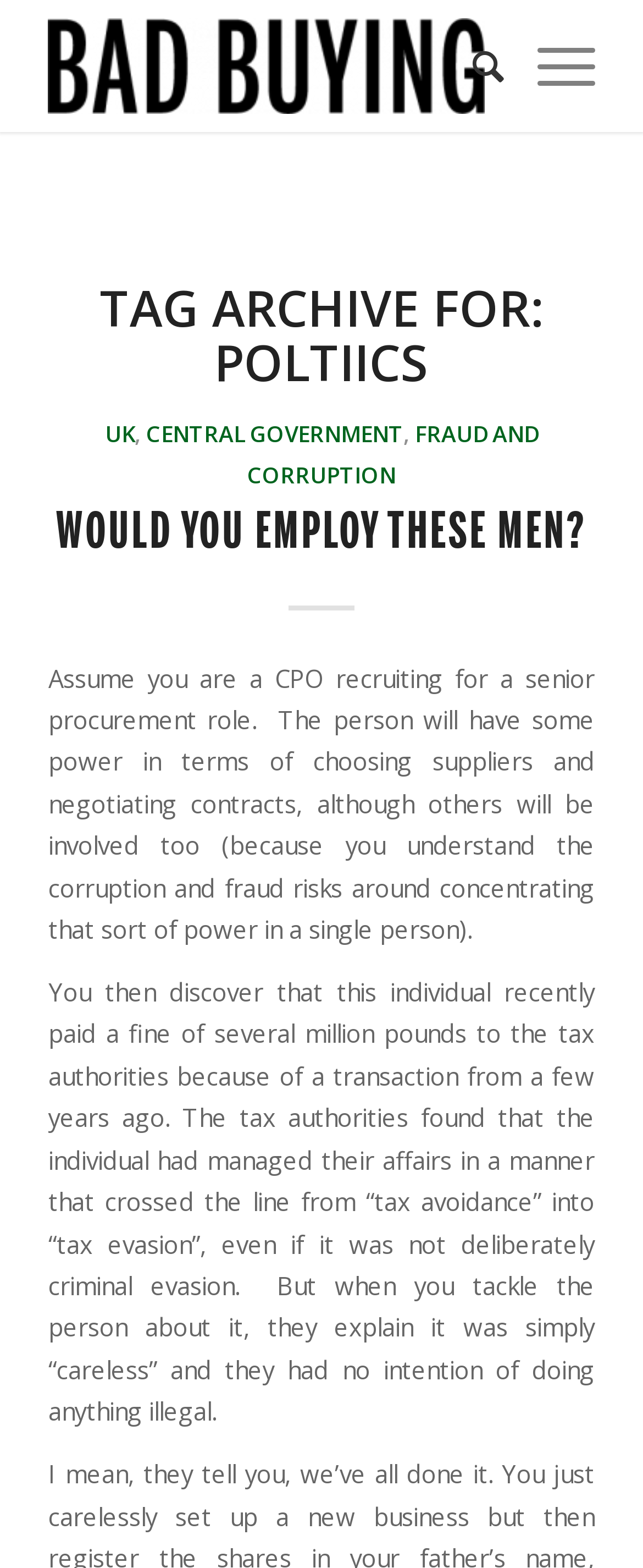Elaborate on the information and visuals displayed on the webpage.

The webpage is an archive of politics-related articles, with a focus on the topic of "Poltiics". At the top, there is a logo or image of "Bad Buying" on the left, accompanied by a link to the same name. To the right of the logo, there are two menu items: "Search" and "Menu". 

Below the top section, there is a heading that reads "TAG ARCHIVE FOR: POLTIICS", which spans across the page. Underneath this heading, there are several links to related topics, including "UK", "CENTRAL GOVERNMENT", and "FRAUD AND CORRUPTION", separated by commas. 

The main content of the page is an article titled "WOULD YOU EMPLOY THESE MEN?", which is followed by a descriptive paragraph that discusses a hypothetical scenario of recruiting a senior procurement role and the implications of hiring someone with a history of tax evasion. The article continues with another paragraph that elaborates on the scenario, describing the individual's explanation for their past actions.